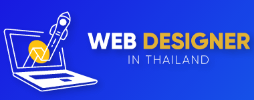What is the color of the bold text?
Observe the image and answer the question with a one-word or short phrase response.

Yellow